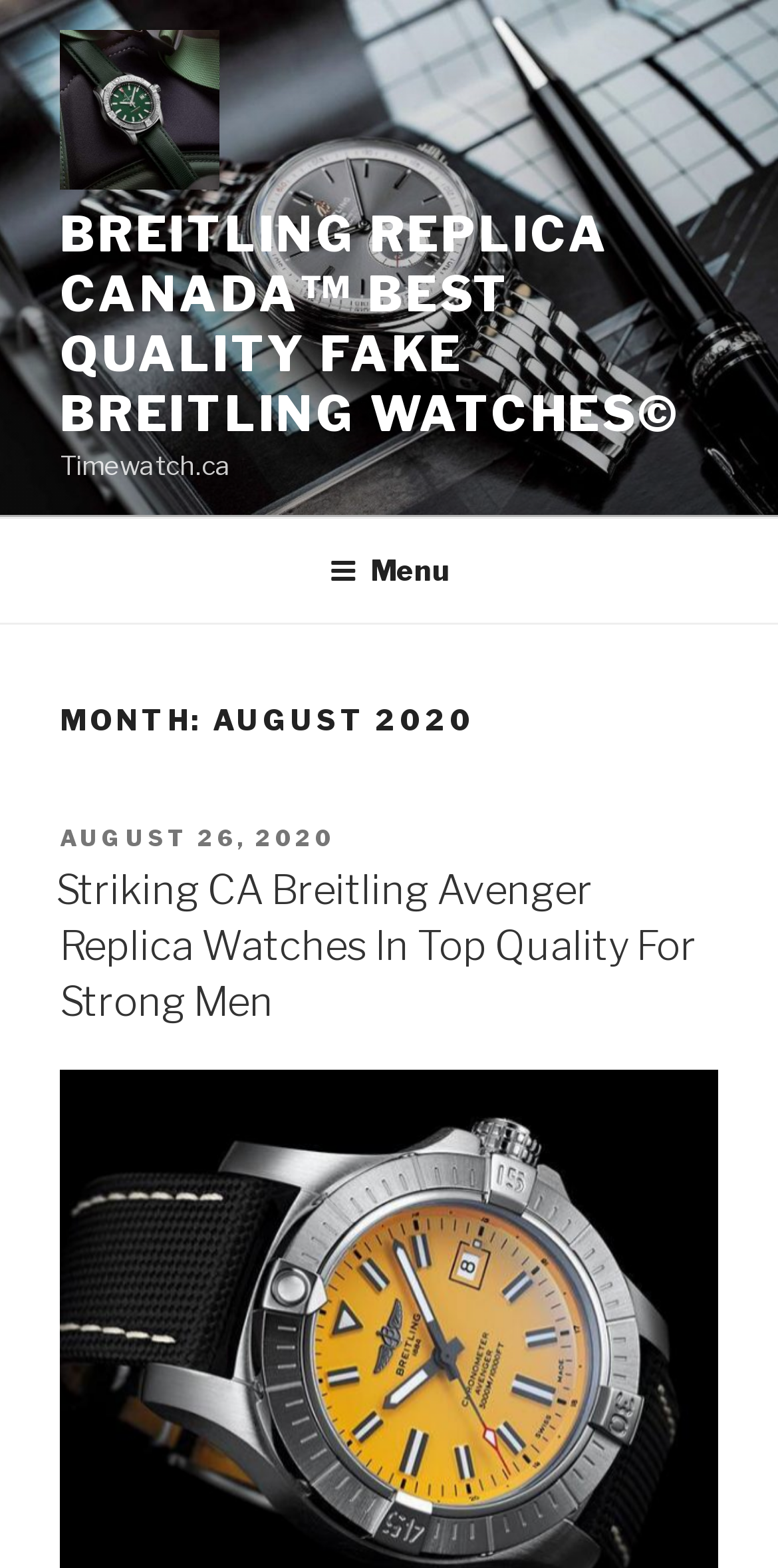Given the webpage screenshot, identify the bounding box of the UI element that matches this description: "Menu".

[0.386, 0.333, 0.614, 0.395]